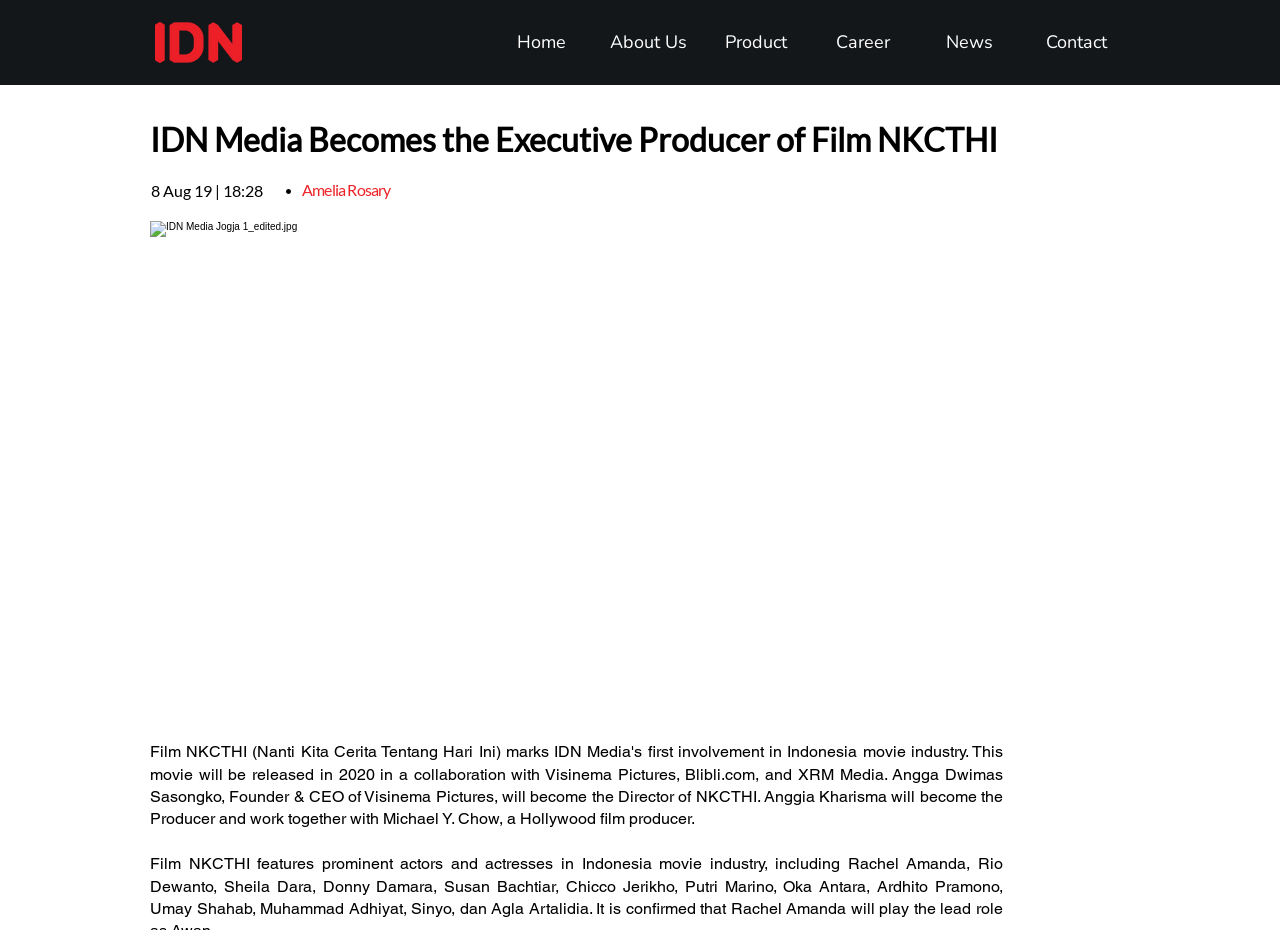Who is the author of the article?
Look at the image and respond with a single word or a short phrase.

Amelia Rosary